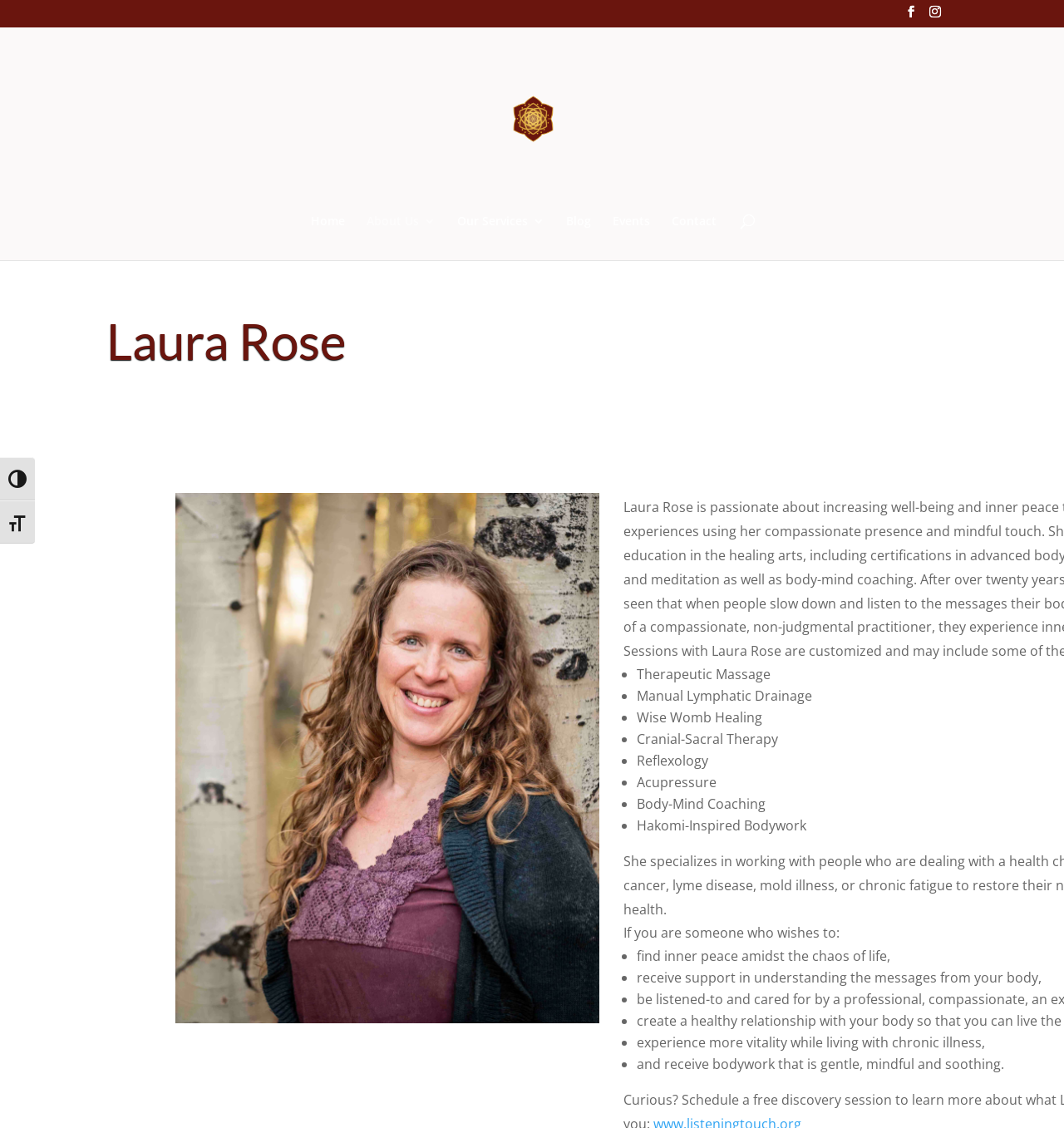Give the bounding box coordinates for the element described by: "alt="Mandala Integrative Medicine Clinic"".

[0.415, 0.097, 0.588, 0.111]